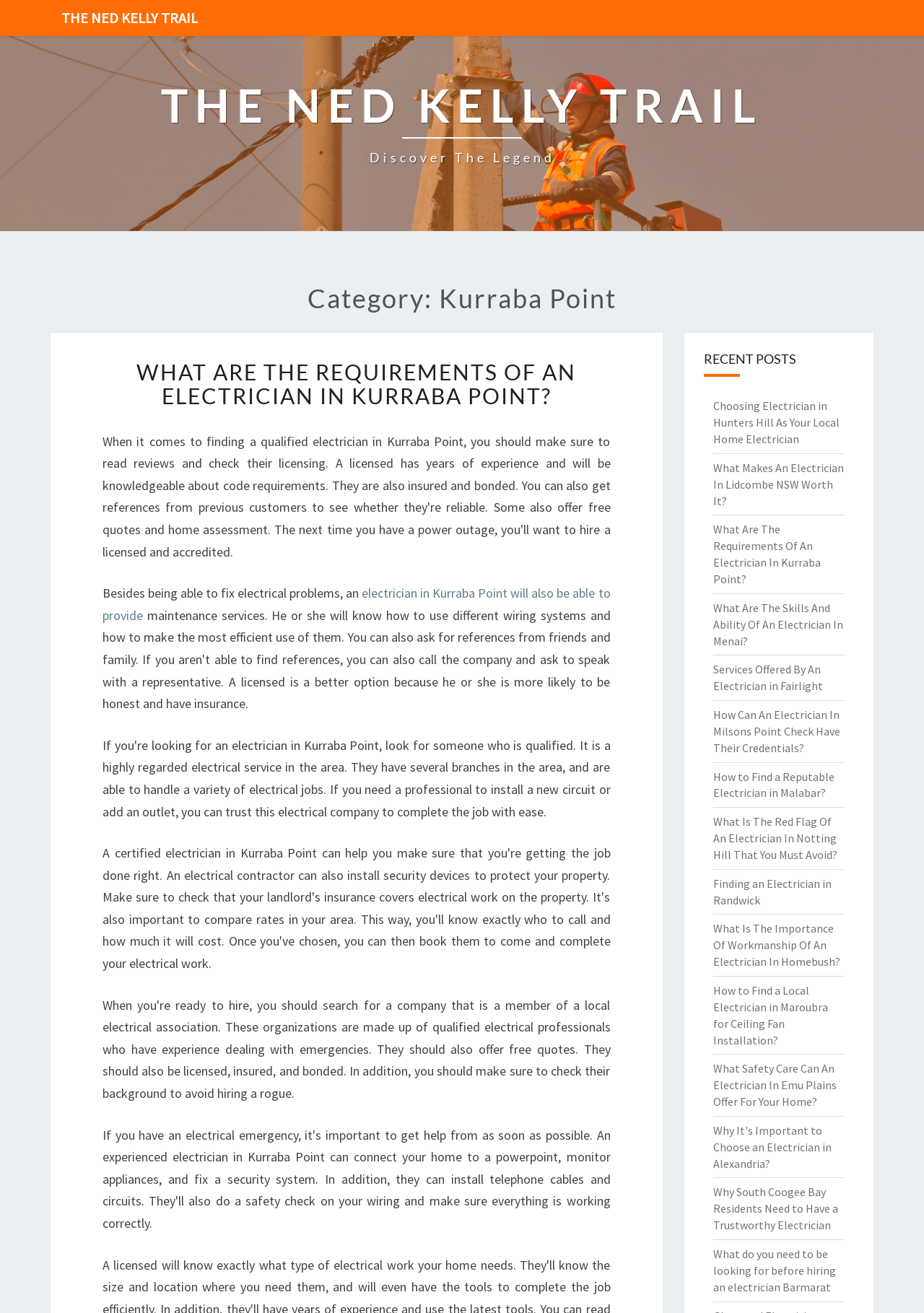Provide the bounding box coordinates for the specified HTML element described in this description: "Finding an Electrician in Randwick". The coordinates should be four float numbers ranging from 0 to 1, in the format [left, top, right, bottom].

[0.771, 0.667, 0.9, 0.691]